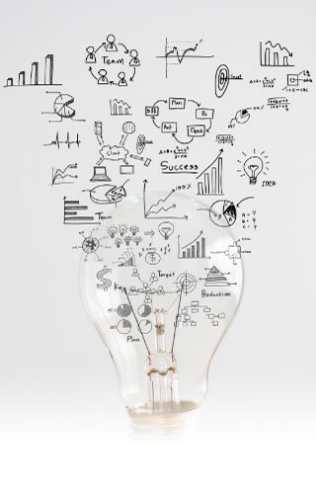What is the overall aesthetic of the image?
Using the visual information, reply with a single word or short phrase.

Modern and motivating